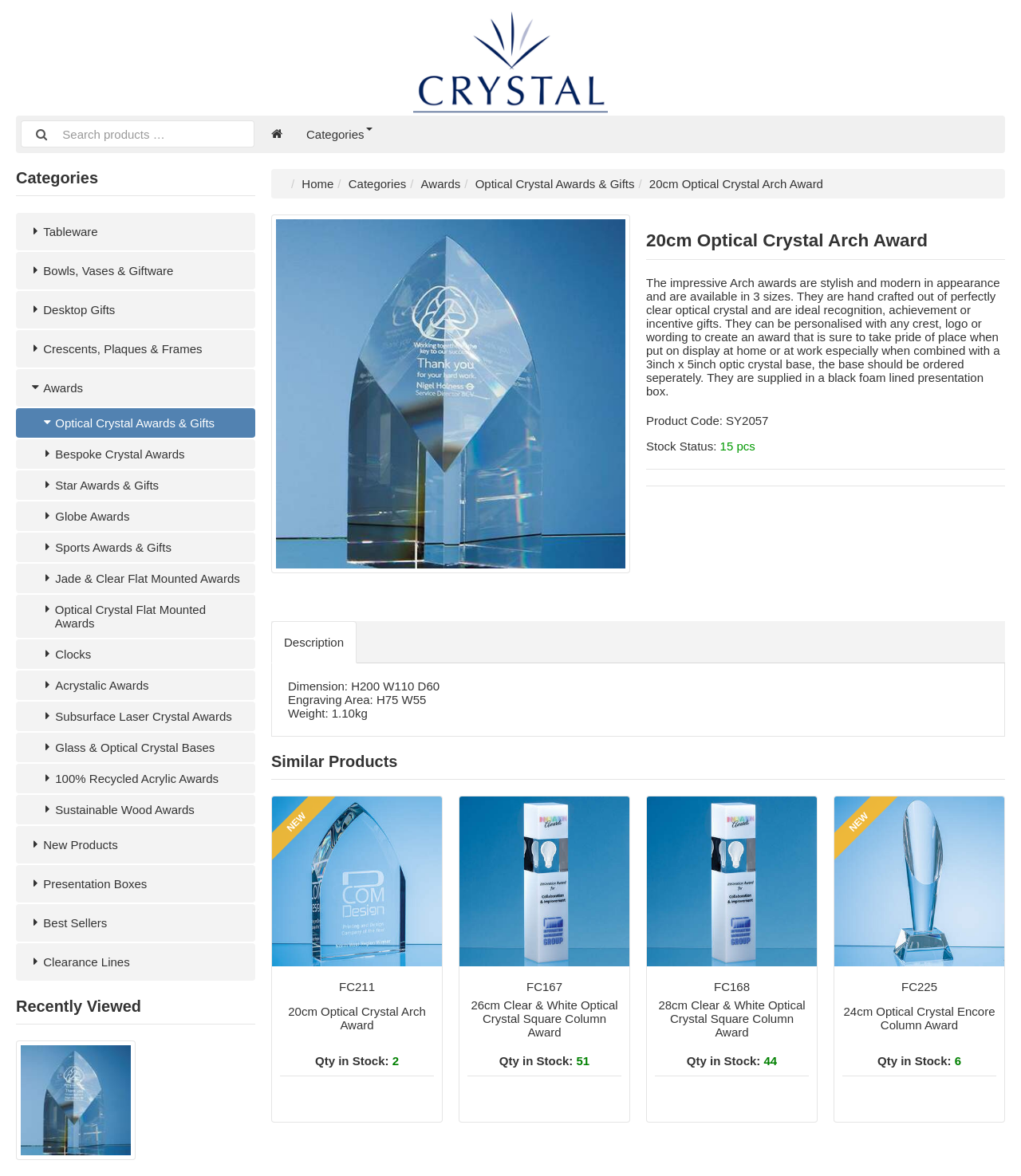Please determine the bounding box coordinates of the element's region to click in order to carry out the following instruction: "Go to home page". The coordinates should be four float numbers between 0 and 1, i.e., [left, top, right, bottom].

[0.296, 0.151, 0.327, 0.162]